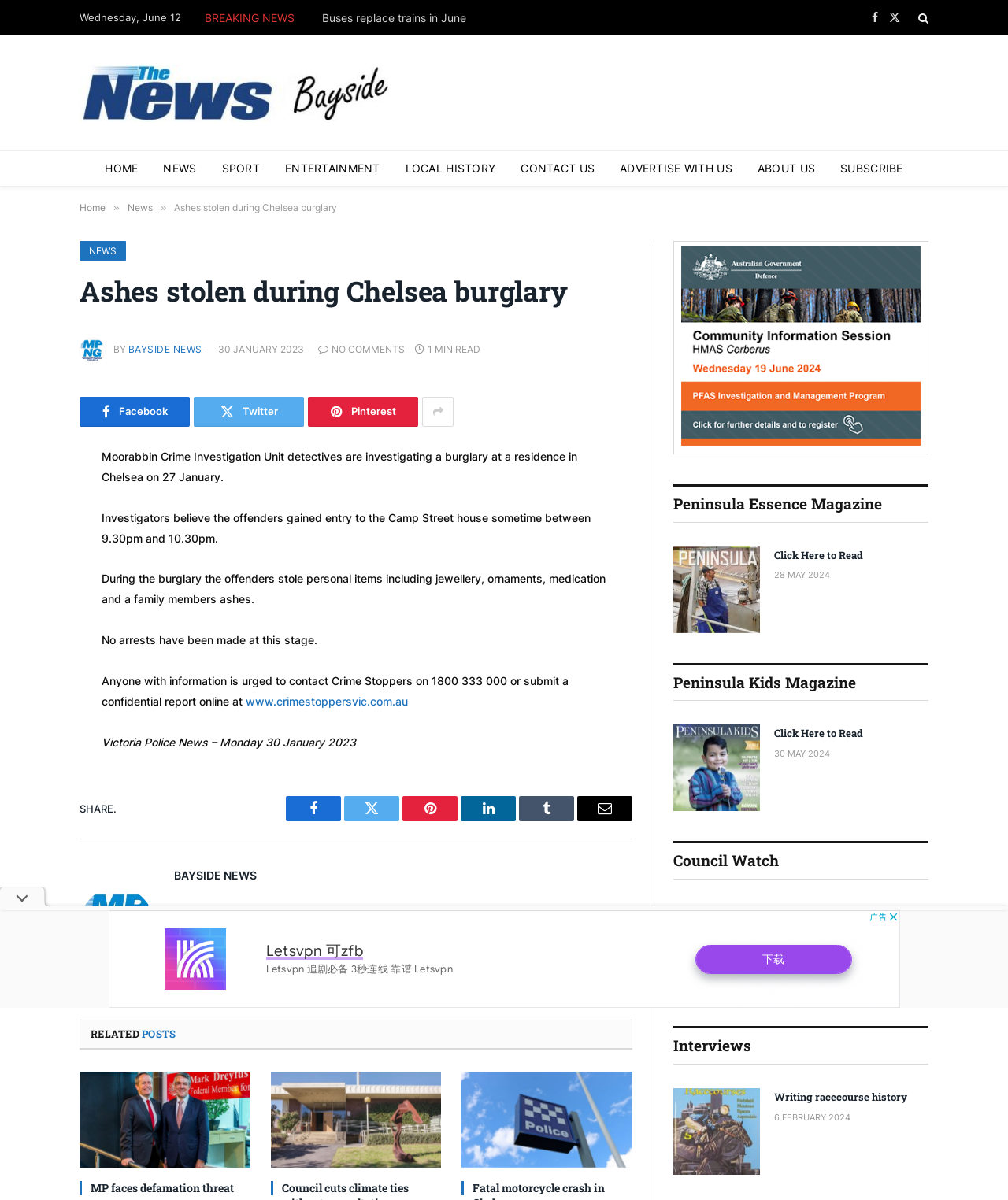Determine the main heading text of the webpage.

Ashes stolen during Chelsea burglary